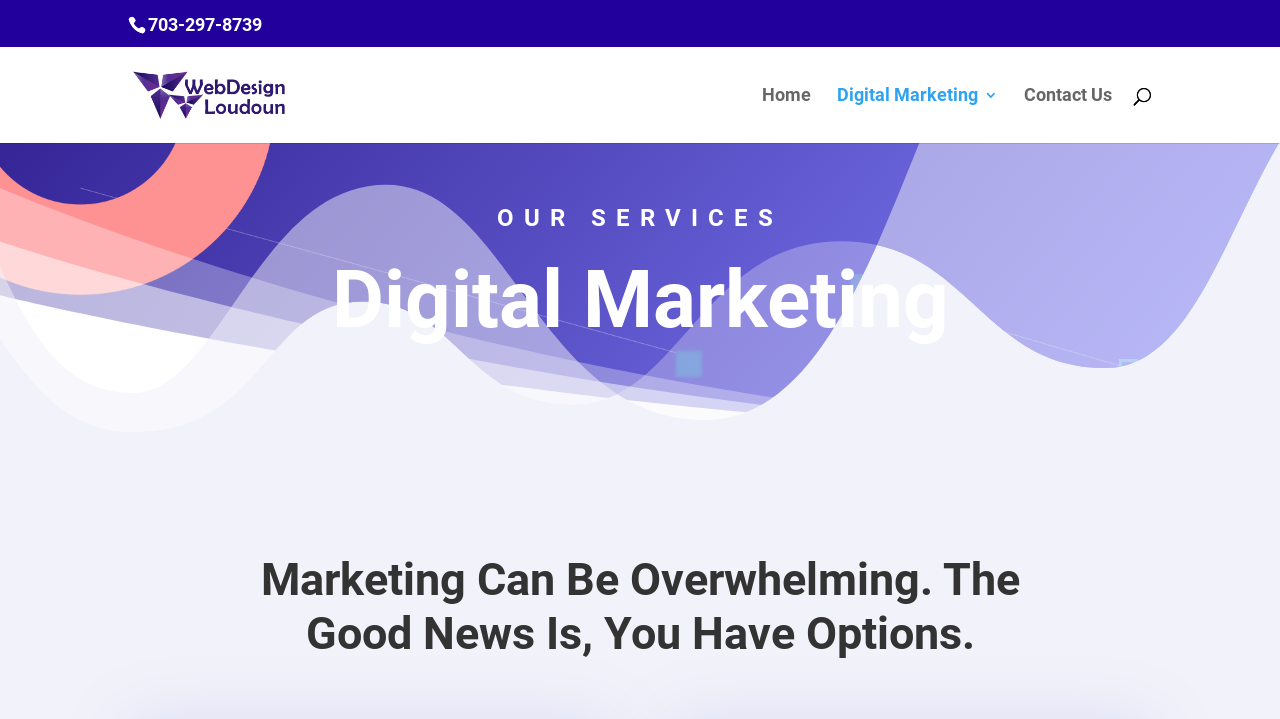Give a detailed account of the webpage, highlighting key information.

The webpage is about Digital Marketing and Loudoun Web Designers. At the top left, there is a phone number "703-297-8739" displayed. Next to it, there is a link to "Loudoun Web Designers" accompanied by an image with the same name. 

Below these elements, there is a navigation menu with three links: "Home", "Digital Marketing 3", and "Contact Us", aligned horizontally from left to right. 

On the top right, there is a search bar with a label "Search for:". 

The main content of the webpage is divided into sections. The first section is headed by "OUR SERVICES" and has a subheading "Digital Marketing". 

Further down, there is another section with a heading "Marketing Can Be Overwhelming. The Good News Is, You Have Options."